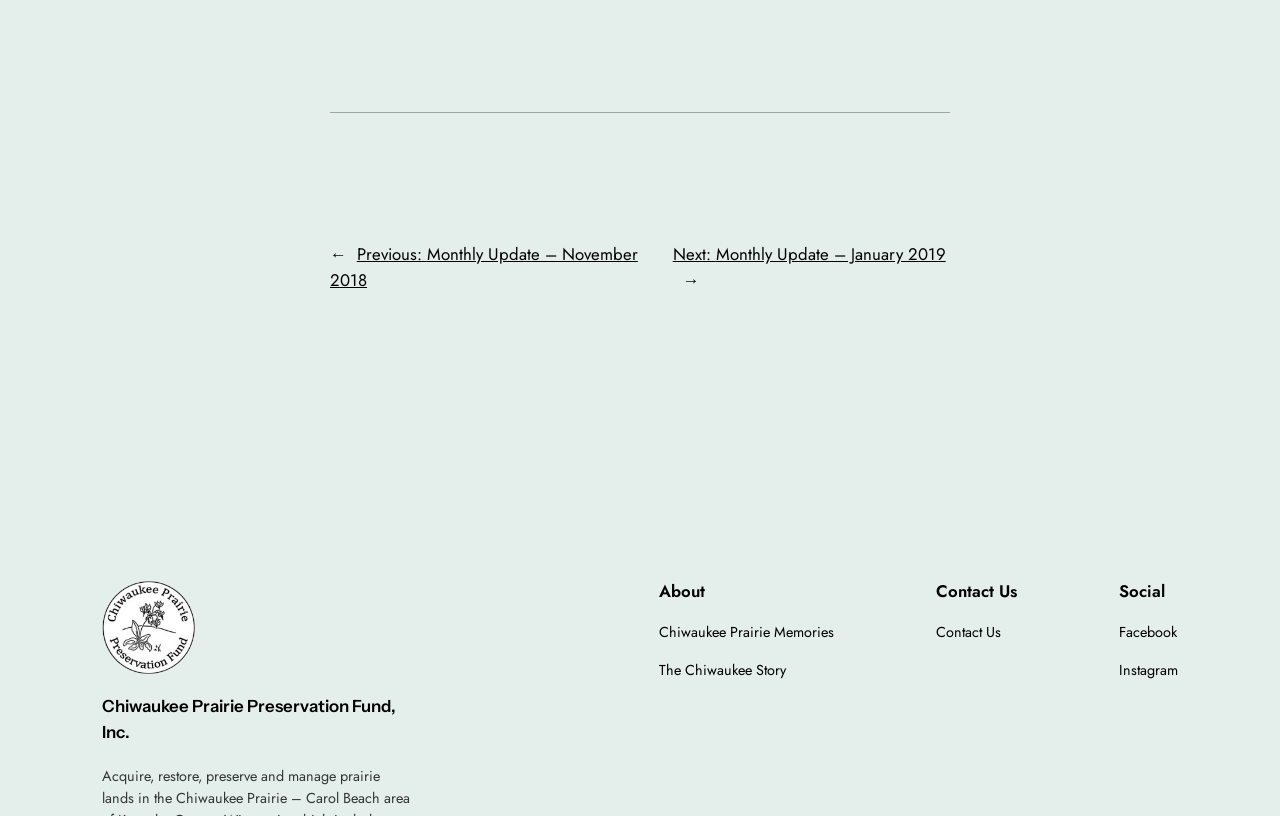Please identify the bounding box coordinates of the element that needs to be clicked to perform the following instruction: "go to previous post".

[0.258, 0.297, 0.498, 0.358]